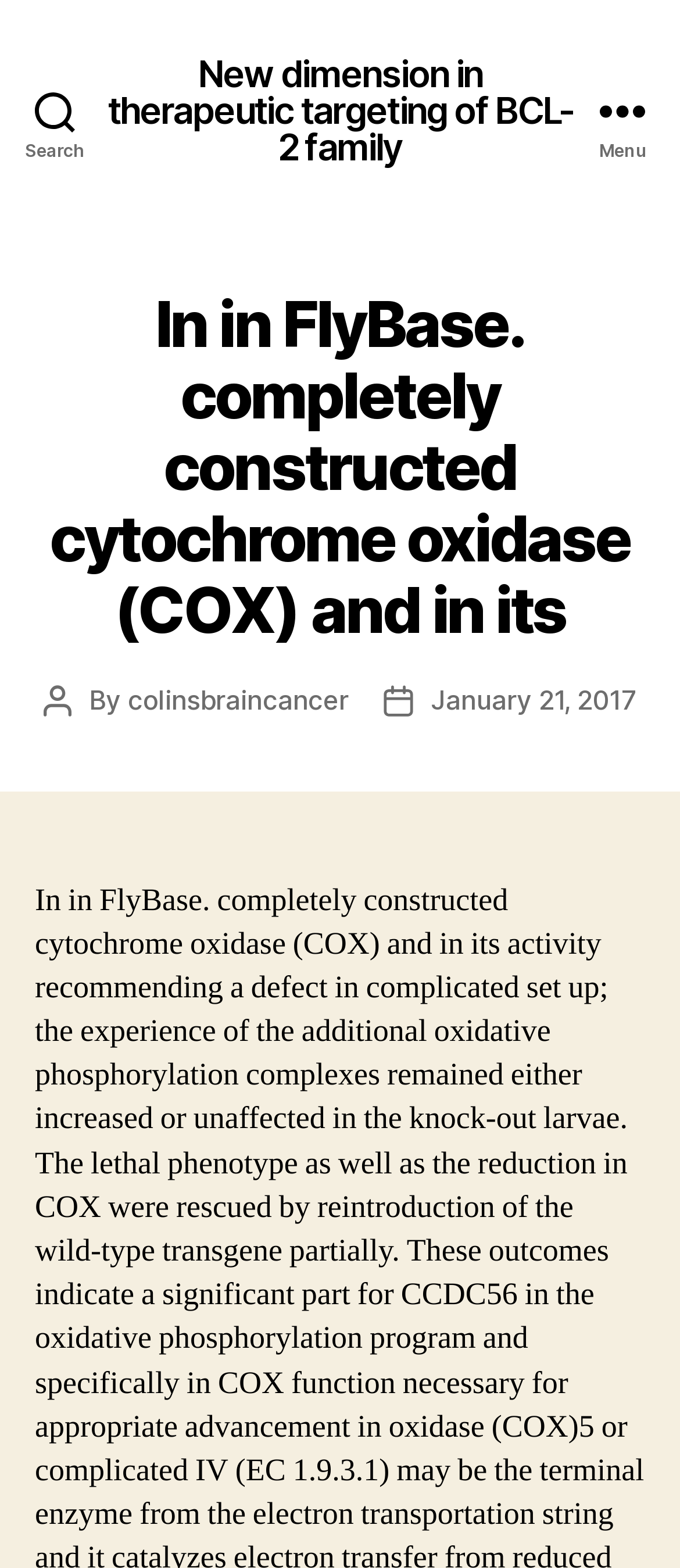What is the function of the 'Menu' button?
We need a detailed and meticulous answer to the question.

The 'Menu' button is located at the top-right corner of the webpage, and its function is likely to open a menu that provides access to other sections or features of the website.